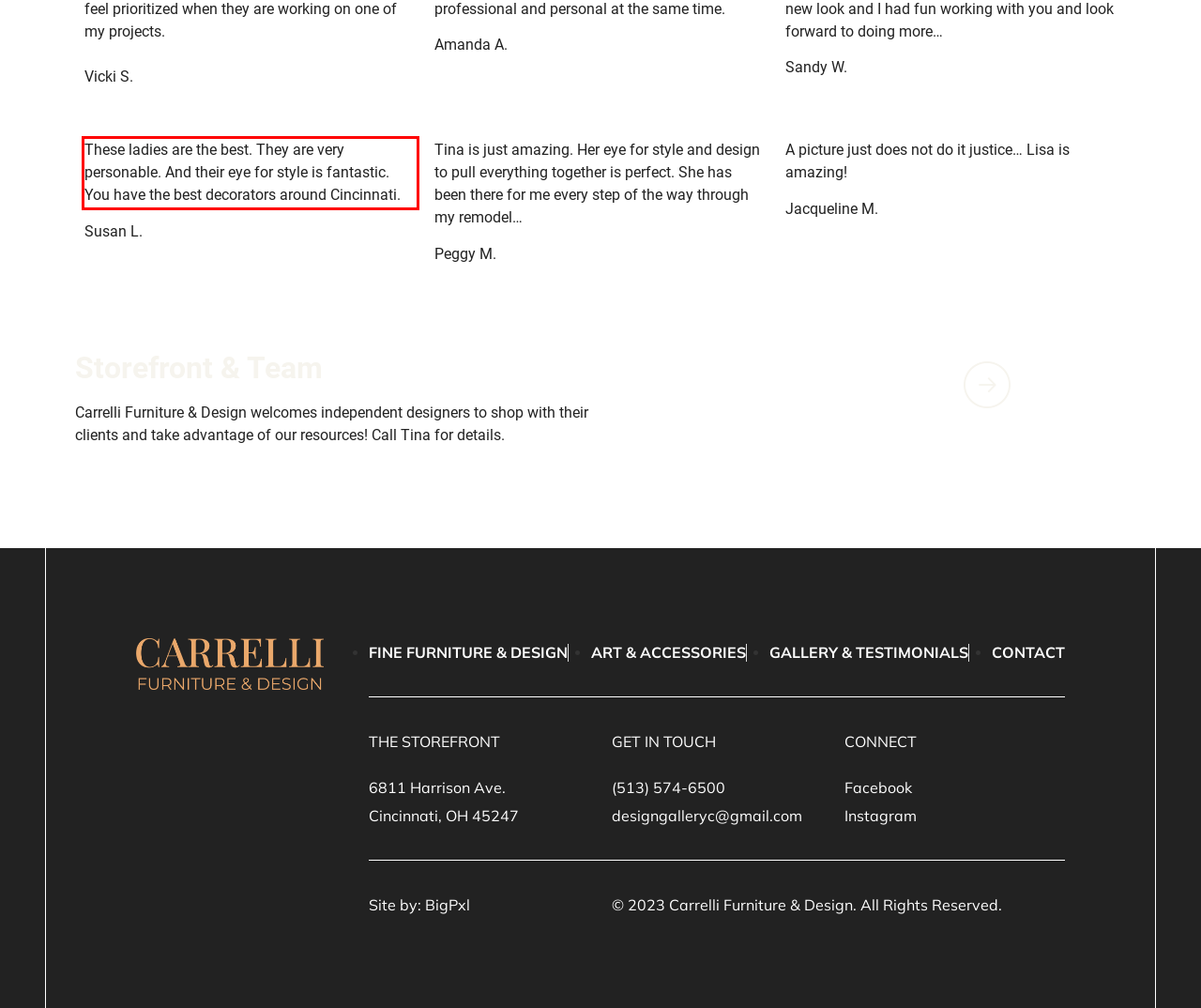The screenshot you have been given contains a UI element surrounded by a red rectangle. Use OCR to read and extract the text inside this red rectangle.

These ladies are the best. They are very personable. And their eye for style is fantastic. You have the best decorators around Cincinnati.